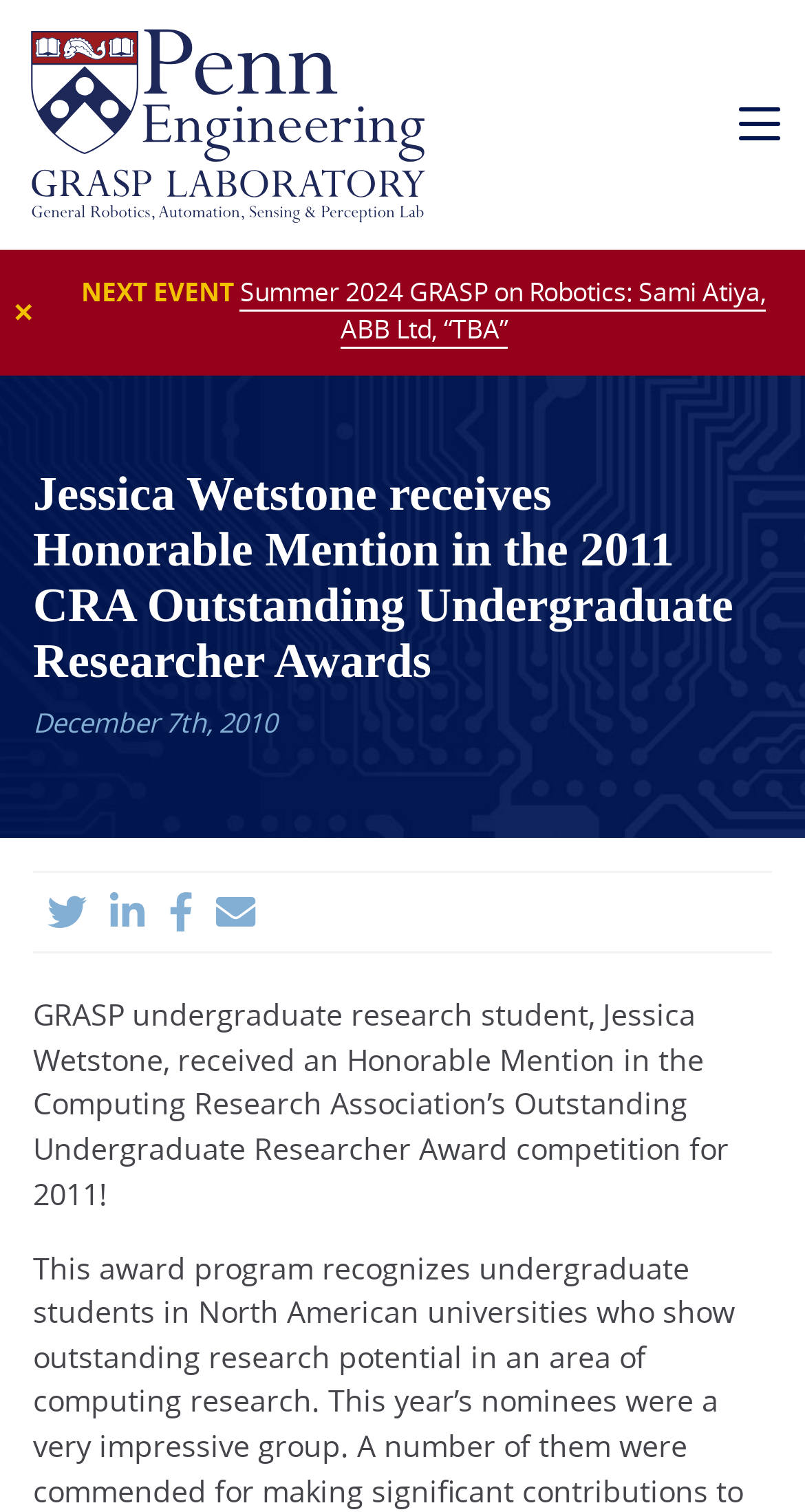Determine the bounding box coordinates of the area to click in order to meet this instruction: "open search".

None